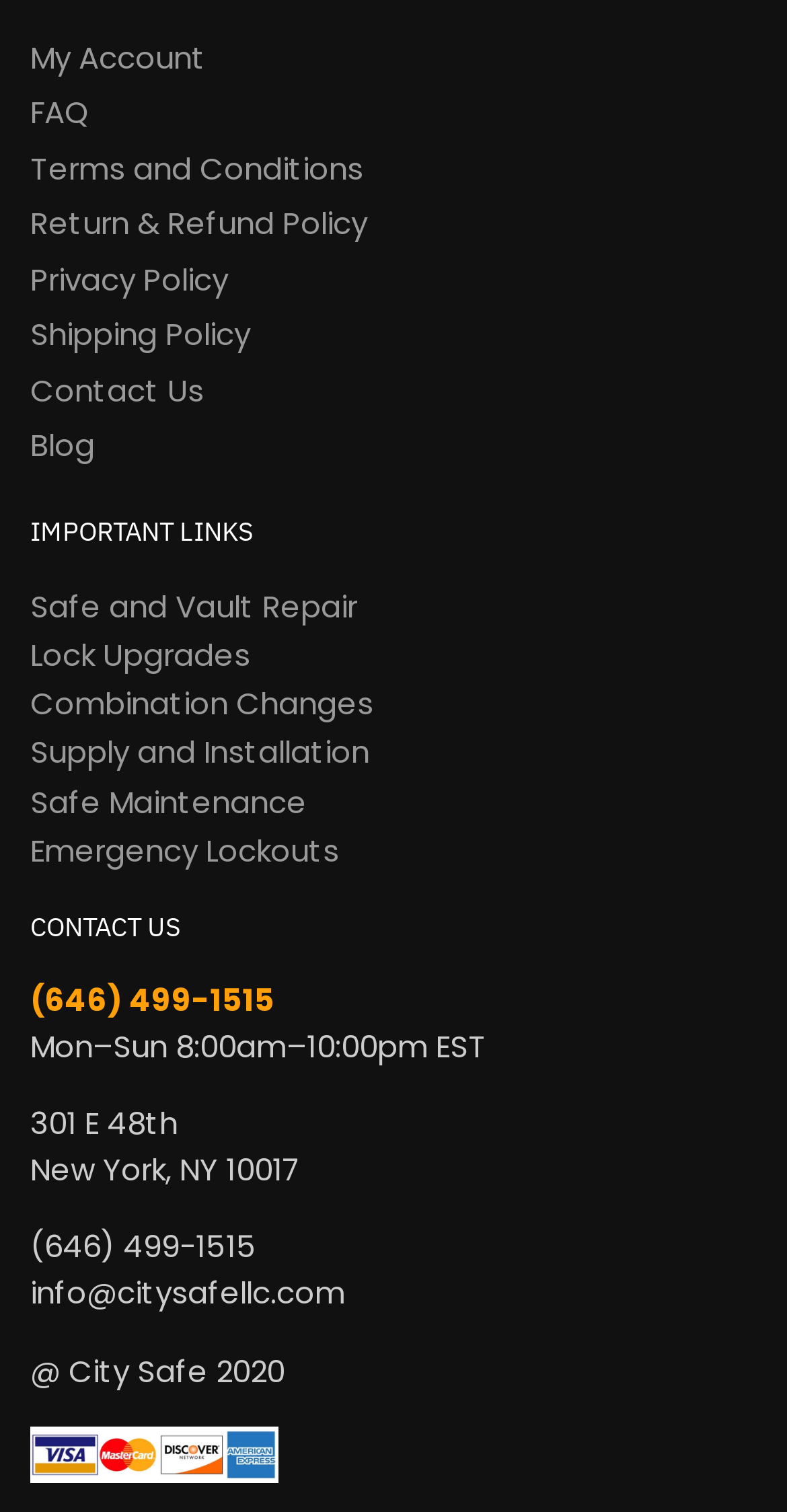Pinpoint the bounding box coordinates for the area that should be clicked to perform the following instruction: "Call the phone number".

[0.038, 0.648, 0.349, 0.676]